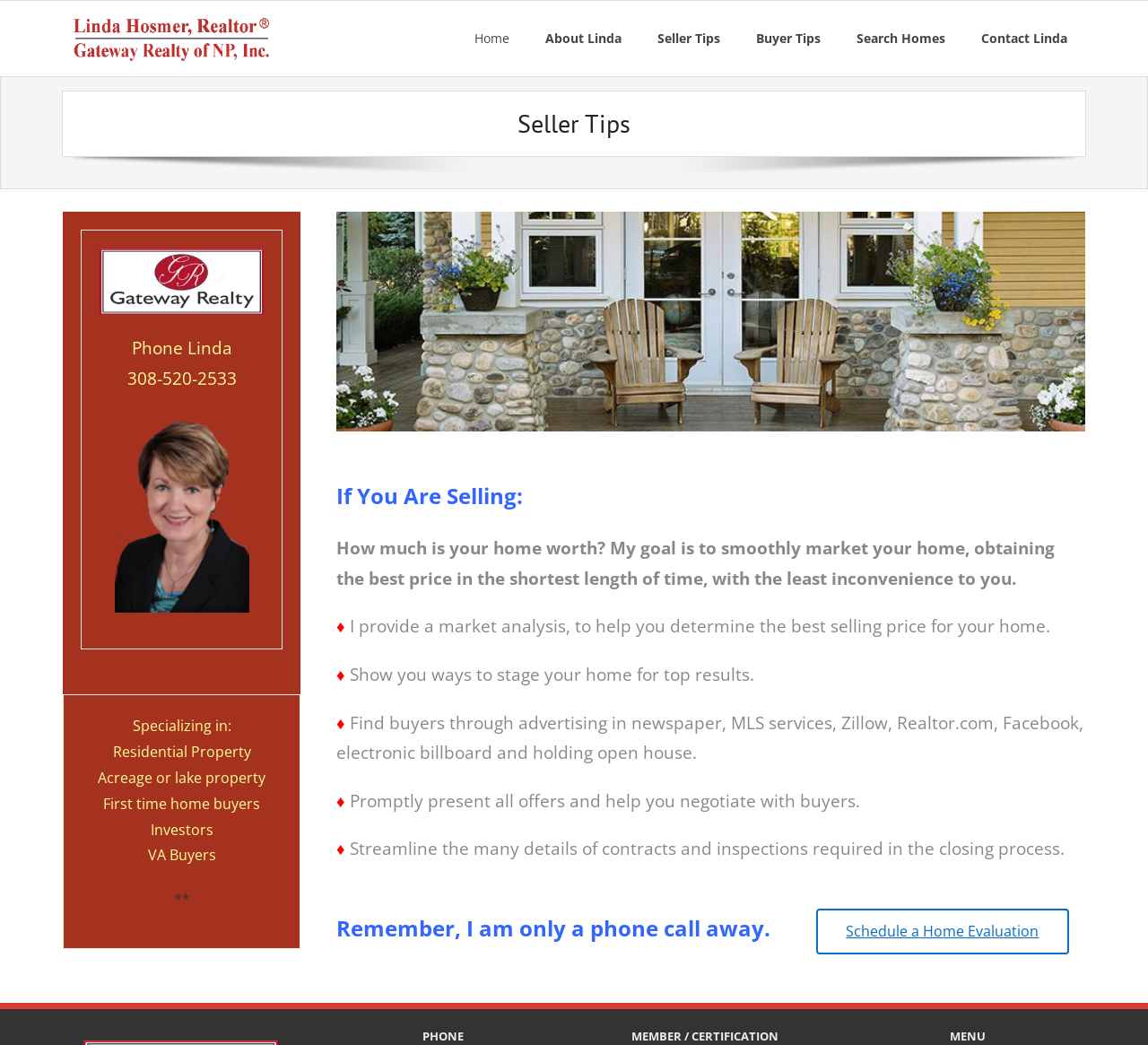Please identify the coordinates of the bounding box that should be clicked to fulfill this instruction: "Click on Schedule a Home Evaluation".

[0.711, 0.87, 0.931, 0.913]